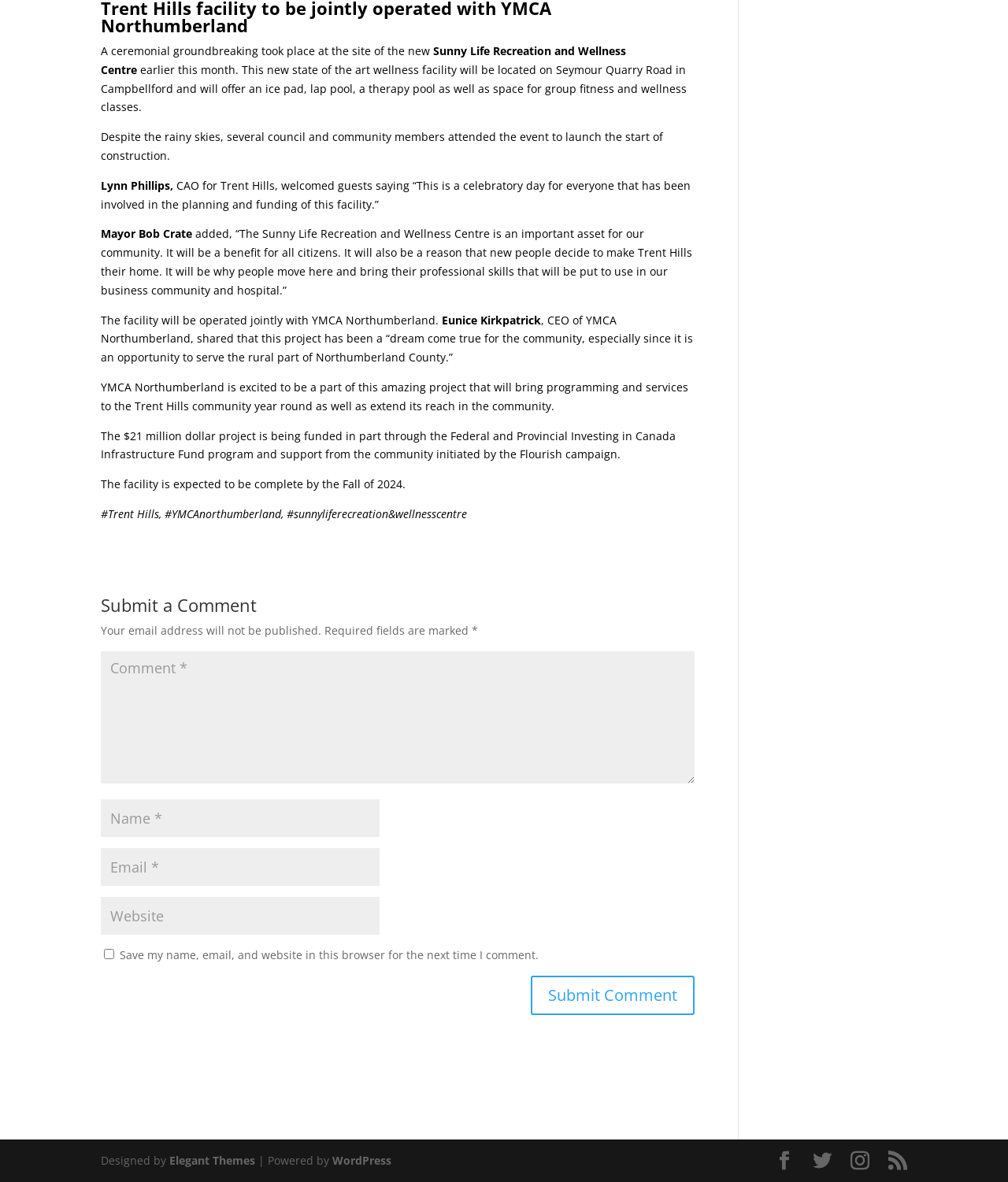Locate the bounding box coordinates for the element described below: "RSS". The coordinates must be four float values between 0 and 1, formatted as [left, top, right, bottom].

[0.881, 0.974, 0.9, 0.991]